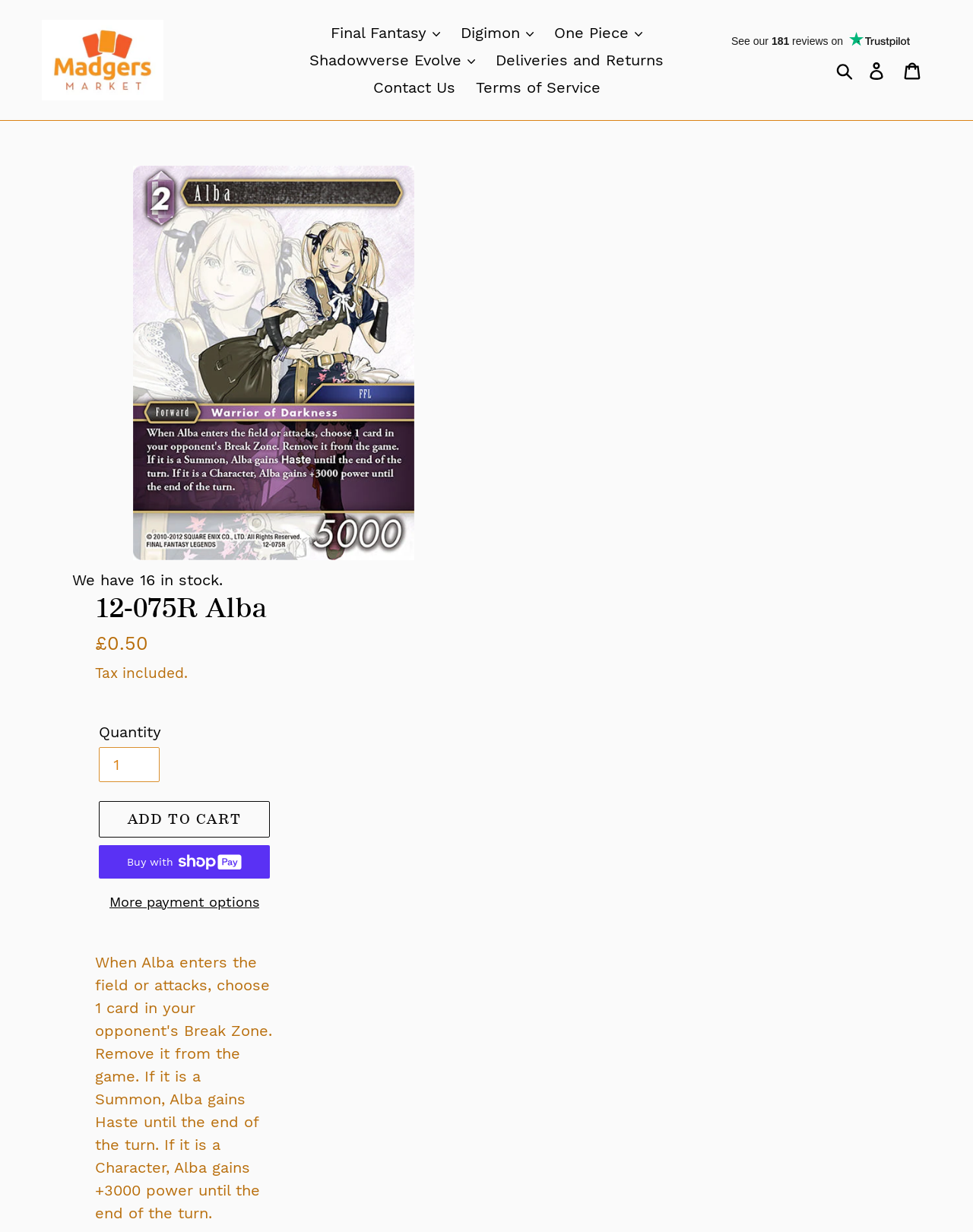Give a one-word or phrase response to the following question: What is the name of the card?

12-075R Alba